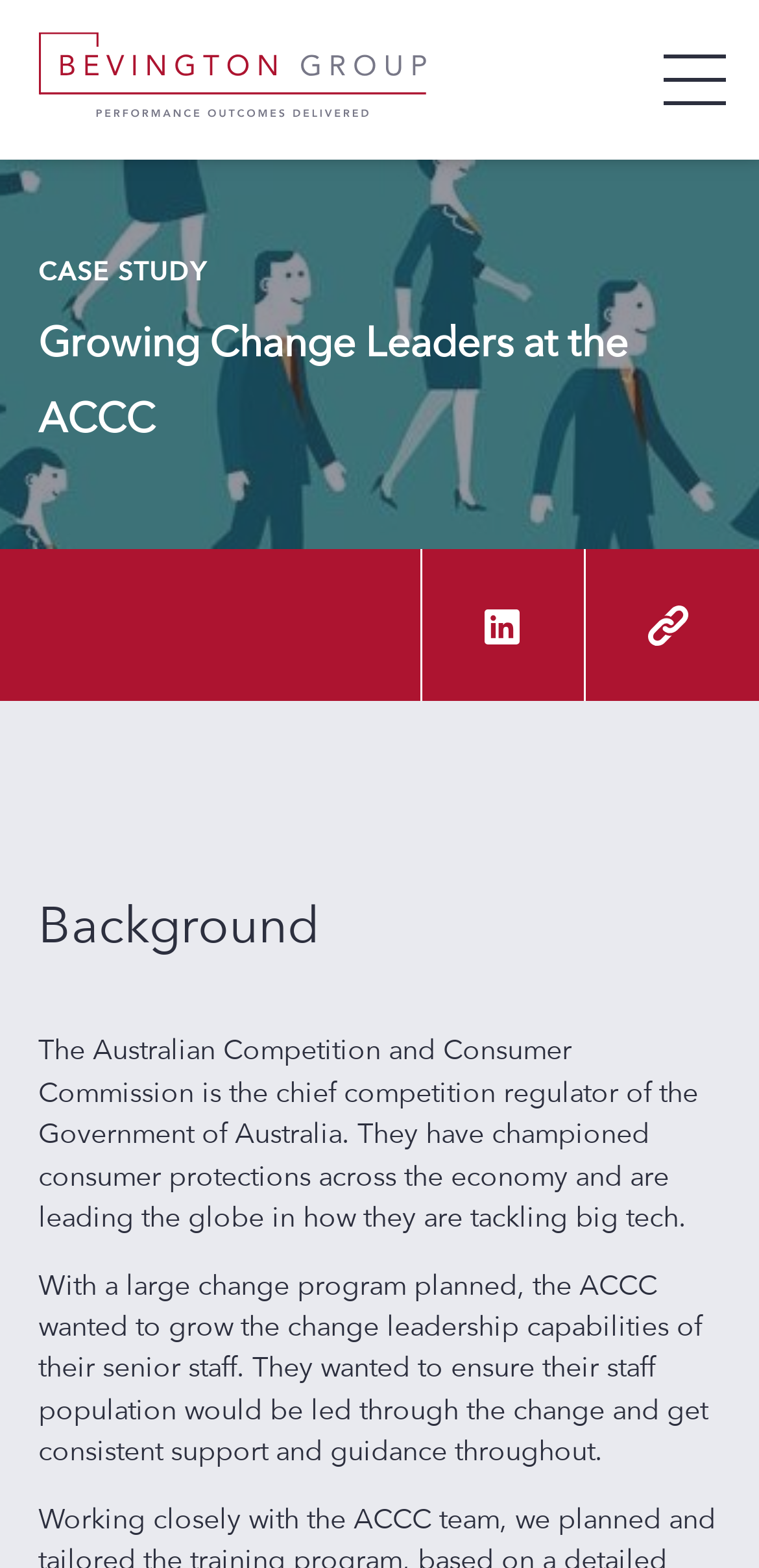Determine the bounding box coordinates of the target area to click to execute the following instruction: "Buy Negotiation Essentials for Lawyers eBook."

None